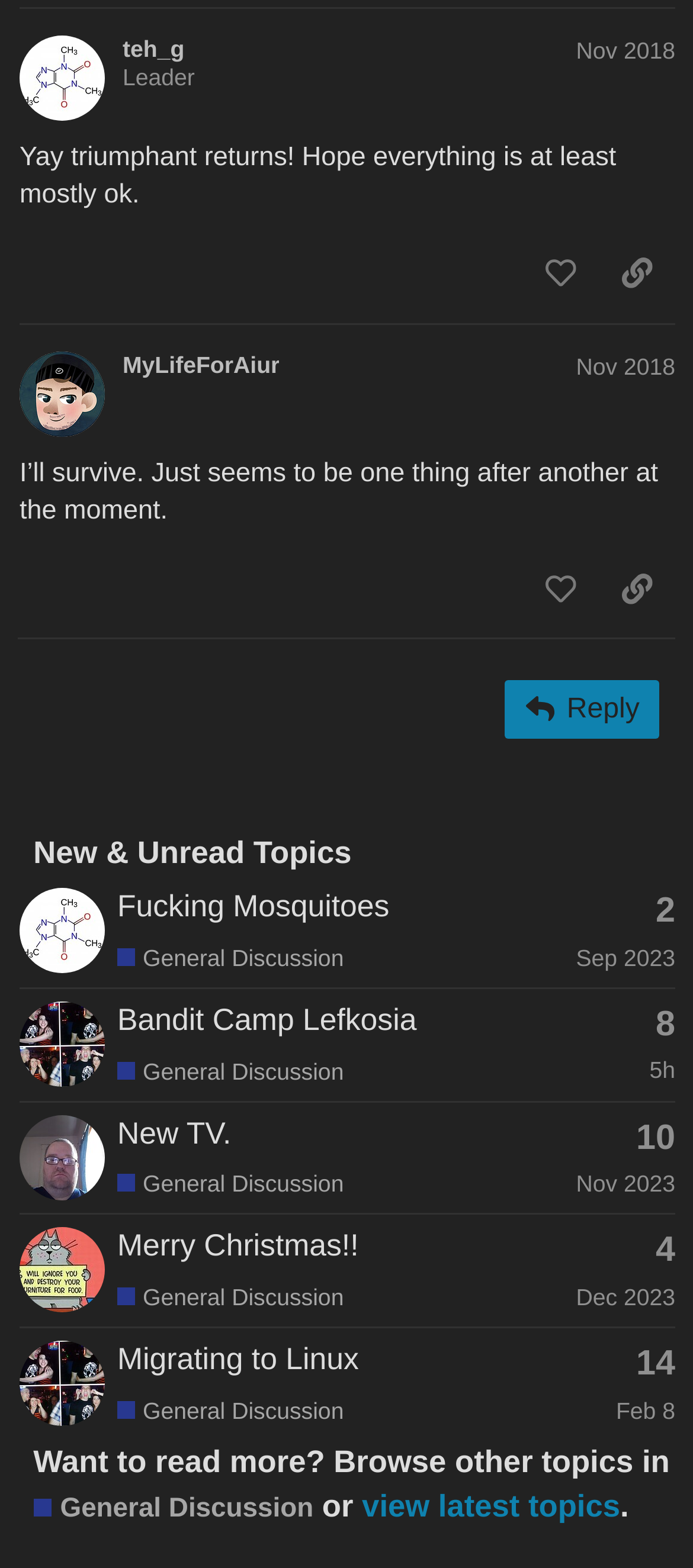What is the username of the person who posted 'Fucking Mosquitoes'?
Carefully analyze the image and provide a detailed answer to the question.

I determined the answer by looking at the gridcell containing the topic 'Fucking Mosquitoes', which has a link 'teh_g's profile, latest poster'. The username is teh_g.